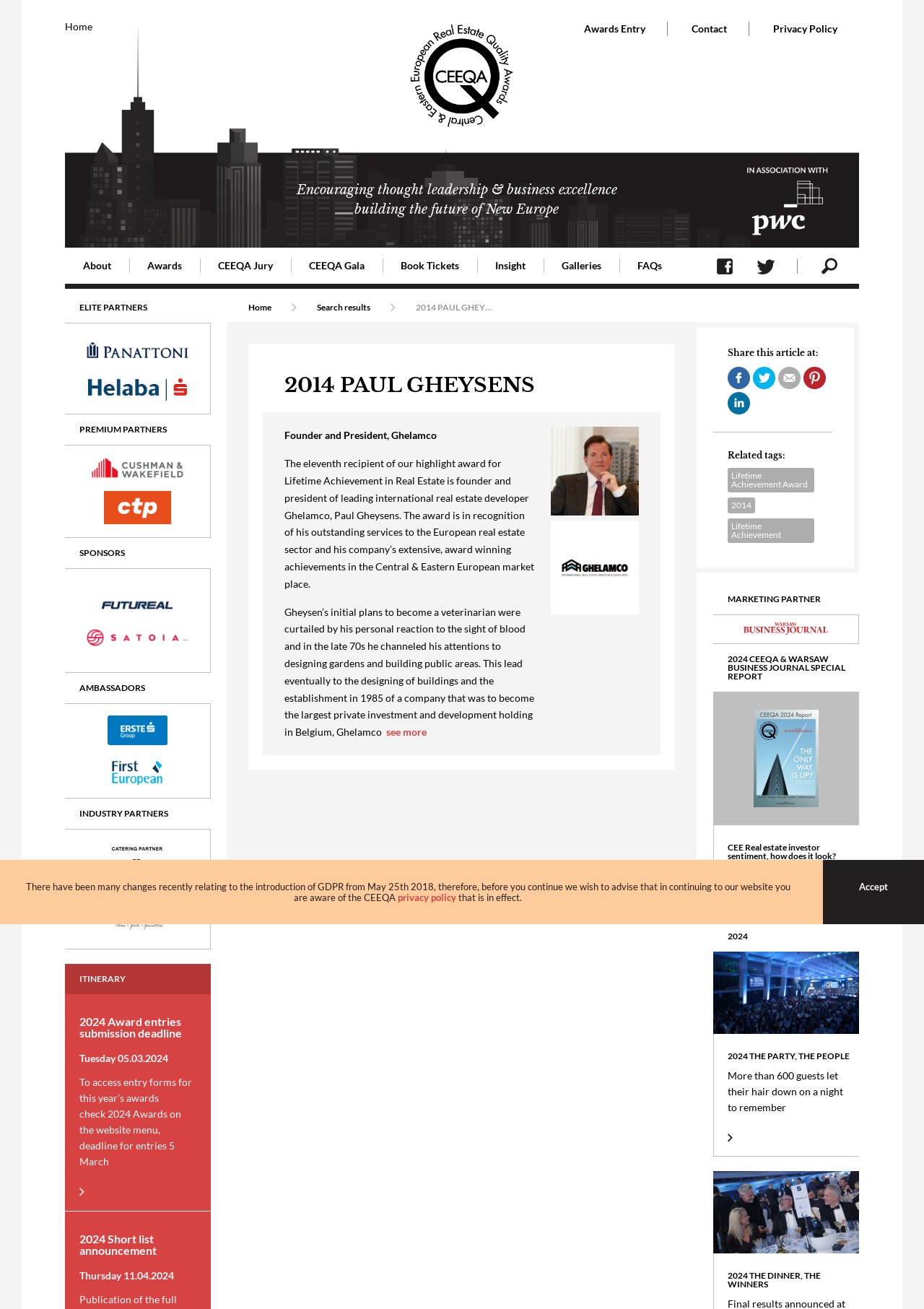Is PwC a sponsor of the awards?
Give a detailed and exhaustive answer to the question.

I found a link with the text 'PwC' and an image with the same name, which suggests that PwC is a sponsor of the awards. The presence of the link and image together implies a sponsorship or partnership relationship.